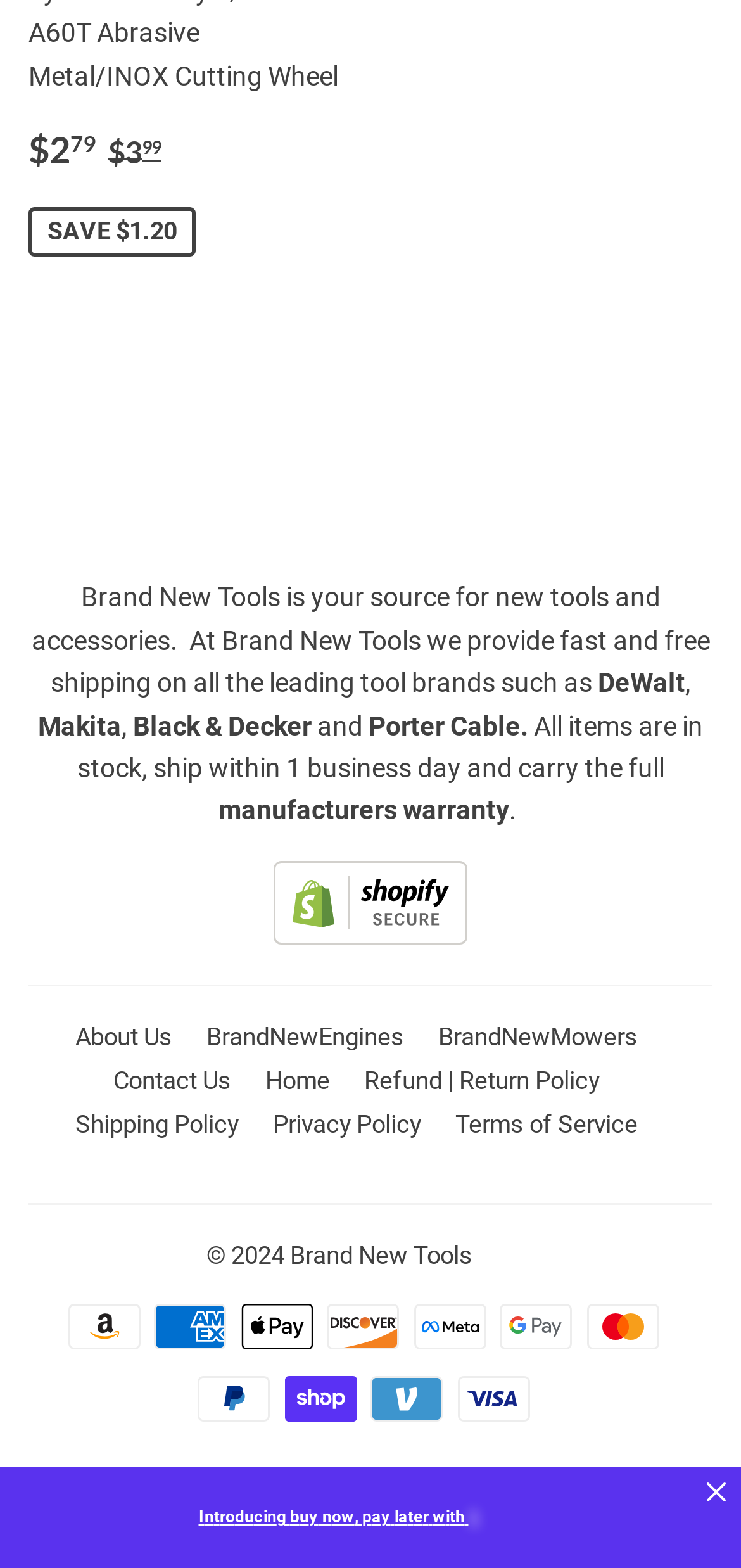Give a one-word or short phrase answer to the question: 
What is the regular price of the product?

$3.99